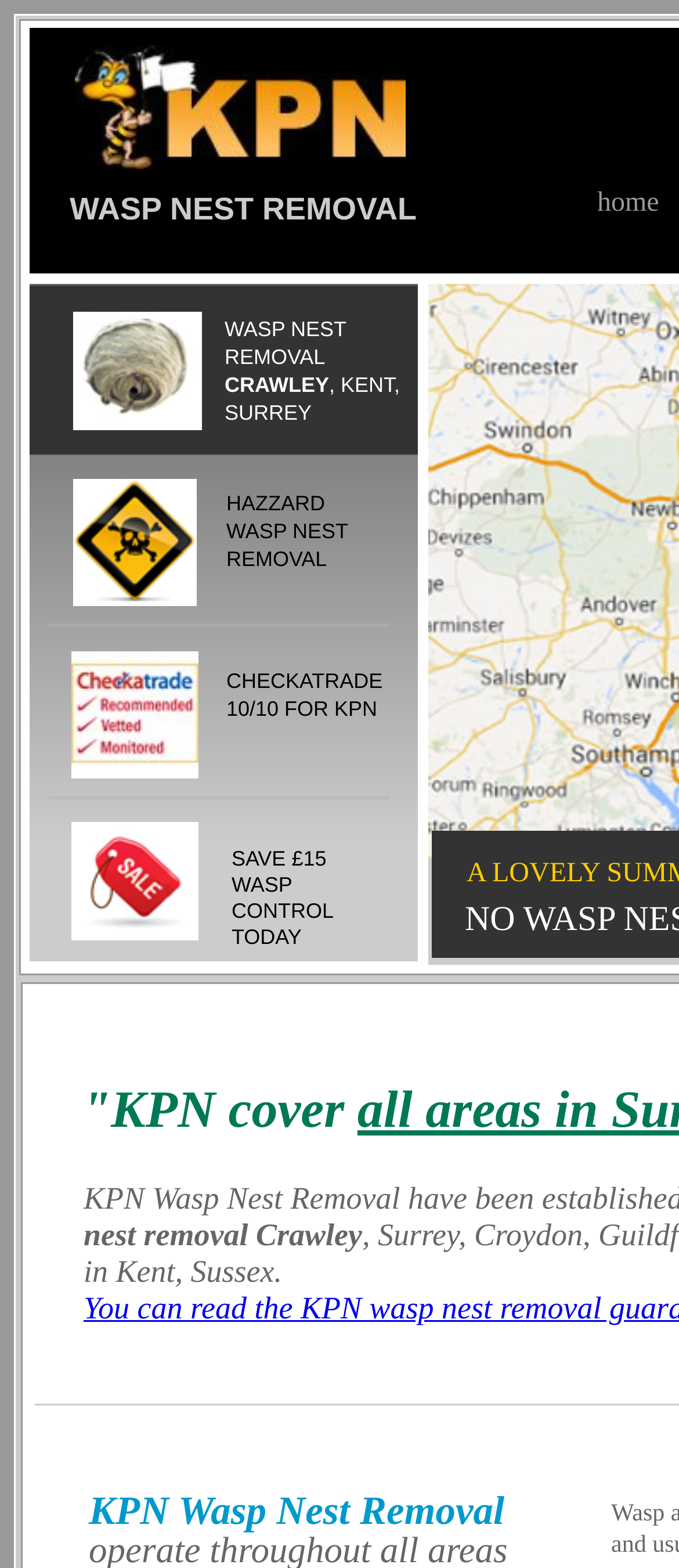Answer the question in a single word or phrase:
What is the discount amount mentioned?

£15